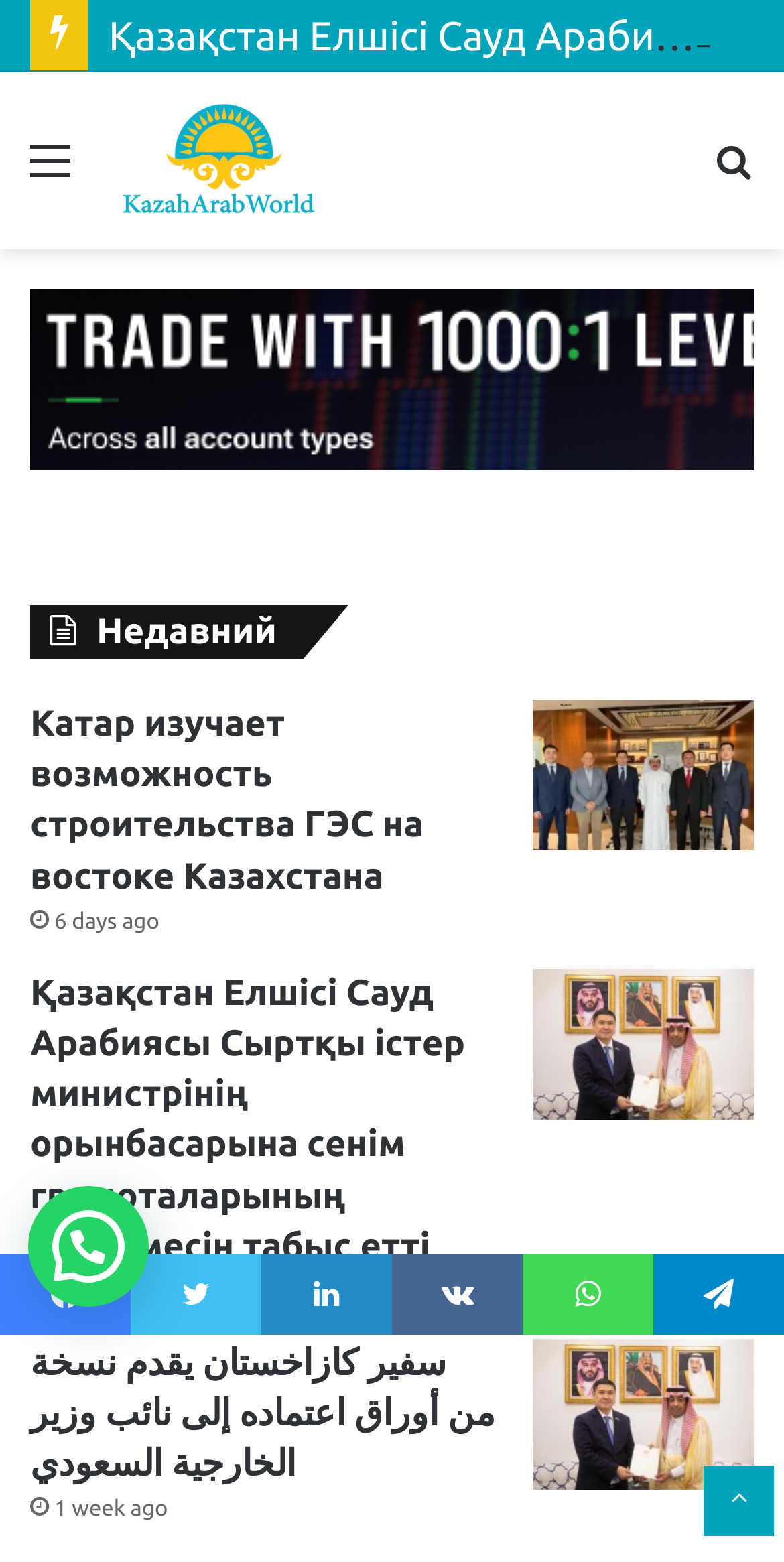Using the webpage screenshot, locate the HTML element that fits the following description and provide its bounding box: "VKontakte".

[0.5, 0.803, 0.667, 0.855]